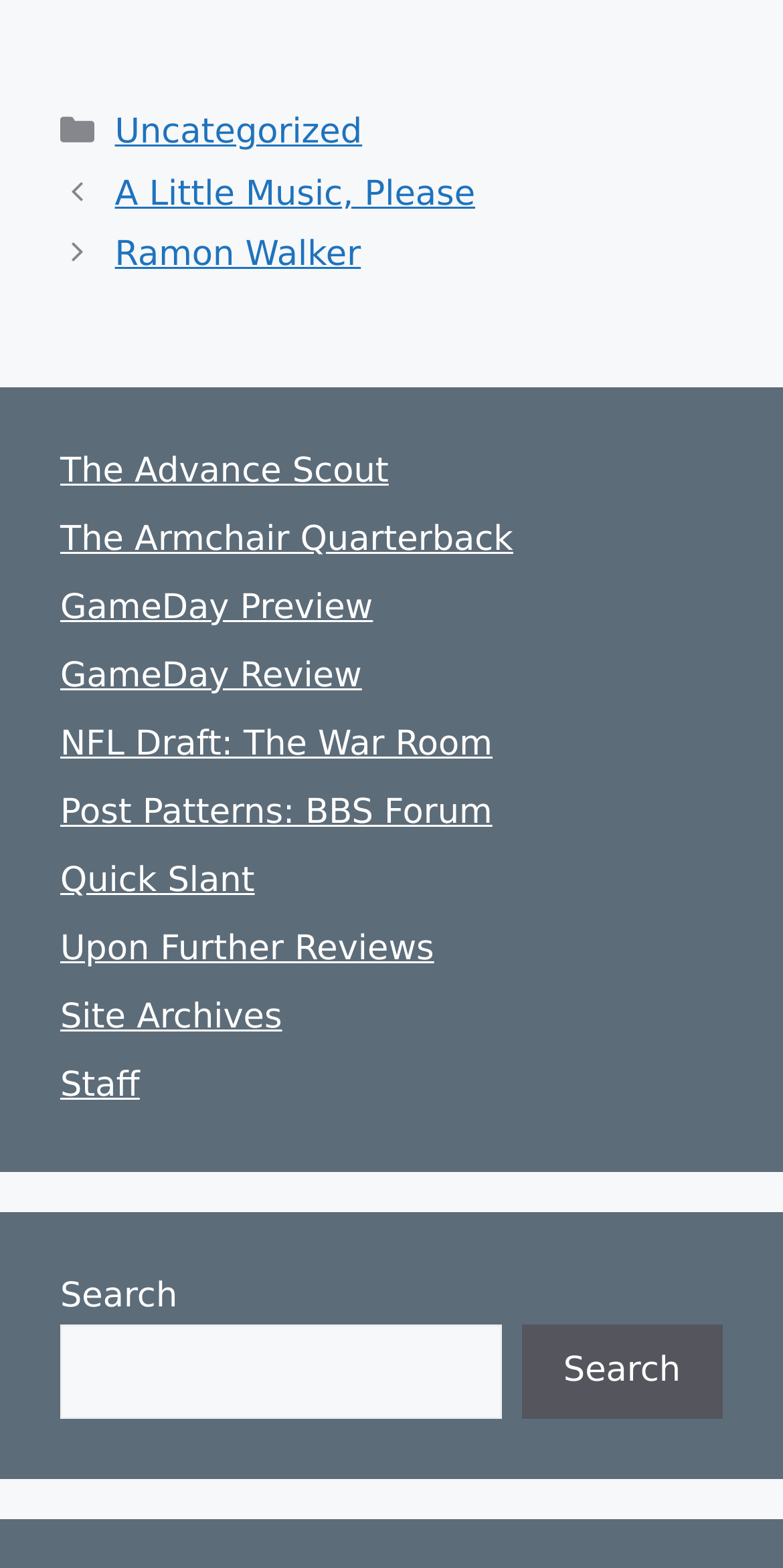Find the bounding box coordinates of the element I should click to carry out the following instruction: "Visit the ChangeLog page".

None